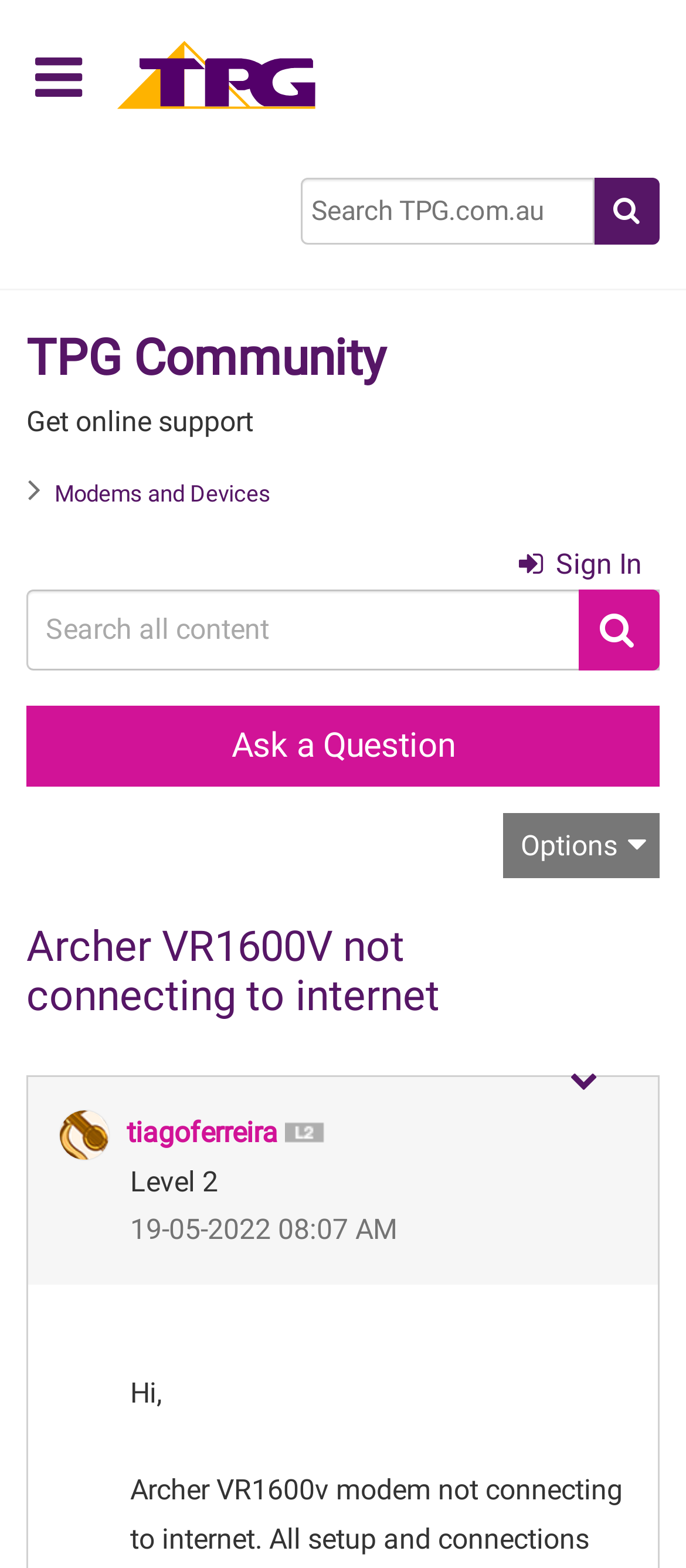Please find the bounding box for the UI element described by: "name="submitContext" value="Search"".

[0.844, 0.376, 0.962, 0.427]